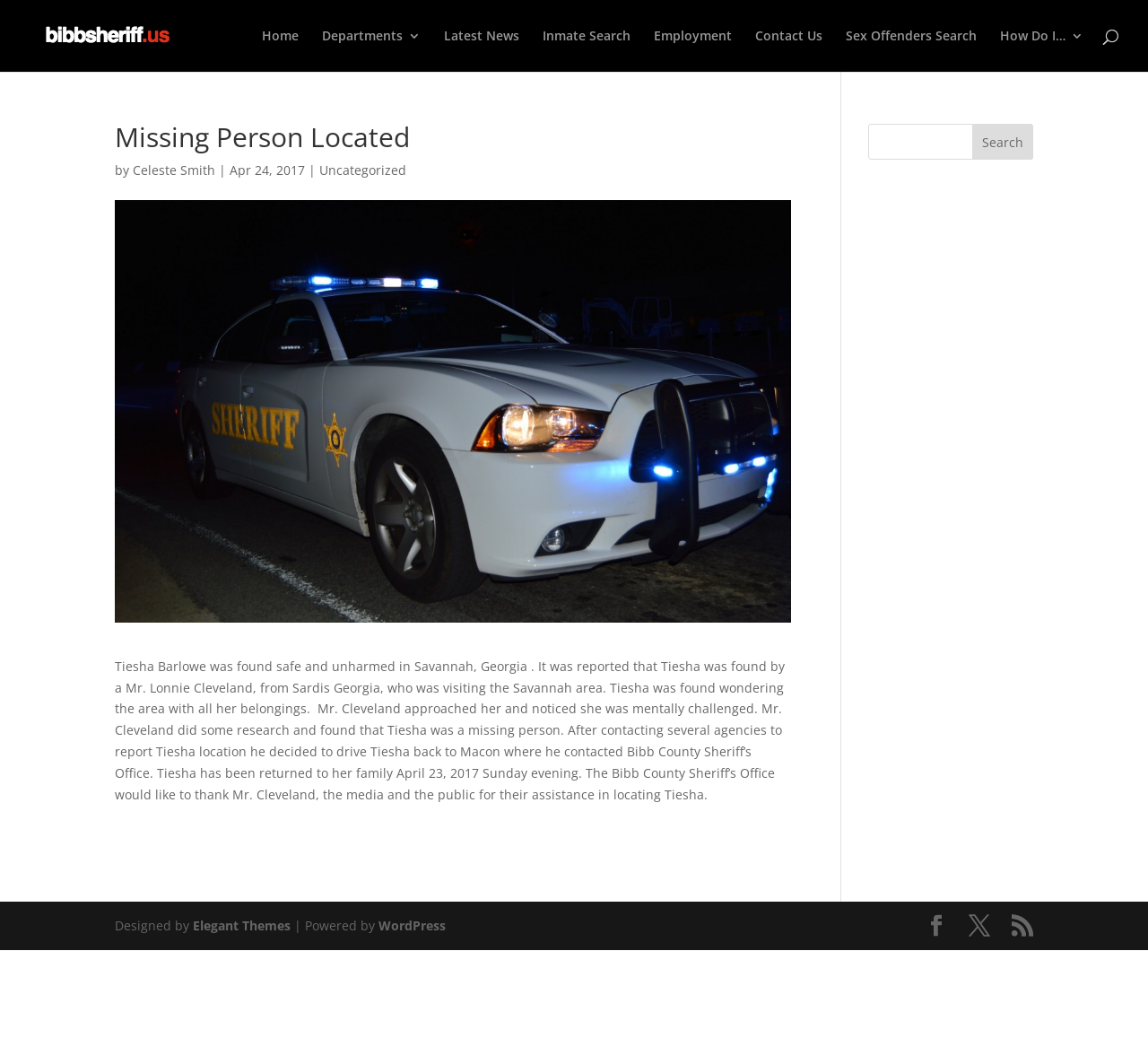Create a detailed description of the webpage's content and layout.

The webpage is about a missing person located, specifically Tiesha Barlowe, who was found safe and unharmed in Savannah, Georgia. At the top left corner, there is a logo of "bibbsheriff.us" with a link to the website. Below the logo, there is a navigation menu with links to "Home", "Latest News", "Inmate Search", "Employment", "Contact Us", "Sex Offenders Search", and "How Do I… 3".

The main content of the webpage is an article about the missing person, Tiesha Barlowe, with a heading "Missing Person Located". The article is divided into sections, with the first section having the title, author "Celeste Smith", and date "Apr 24, 2017". The second section is a paragraph of text describing how Tiesha was found by a Mr. Lonnie Cleveland, who contacted the Bibb County Sheriff's Office to report her location.

On the right side of the article, there is a search box with a textbox and a "Search" button. At the bottom of the webpage, there is a footer section with links to social media platforms, a copyright notice, and a statement "Designed by Elegant Themes | Powered by WordPress".